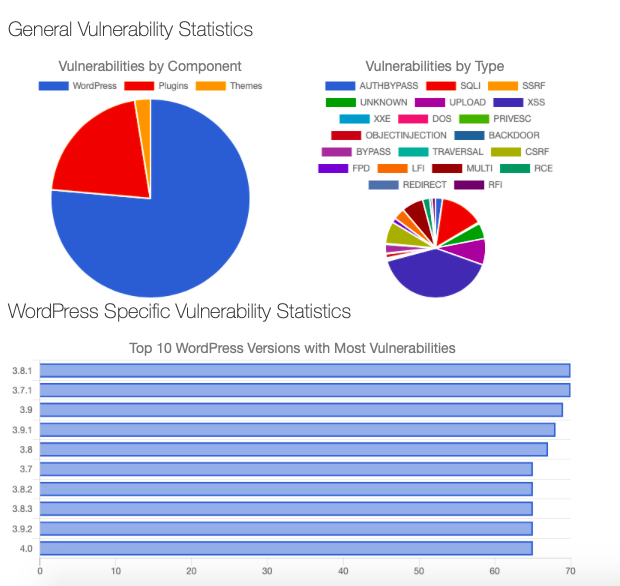Offer a detailed narrative of the scene shown in the image.

The image titled "Vulnerability Statistics" presents critical data on digital security risks. At the top, a pie chart illustrates the distribution of vulnerabilities by component, with a significant portion attributed to WordPress, in contrast to smaller segments assigned to plugins and themes. Below, another chart categorizes vulnerabilities by type, showcasing various forms of potential cybersecurity threats such as SQL injection, server-side request forgery, and cross-site scripting, among others. The bottom section highlights the top ten WordPress versions most susceptible to vulnerabilities, indicating the versions 3.8.1, 3.7.1, and 3.9 as notably vulnerable. This visual representation emphasizes the need for e-commerce sites, especially those using WordPress, to adopt robust security measures to safeguard sensitive consumer data and mitigate emerging threats.